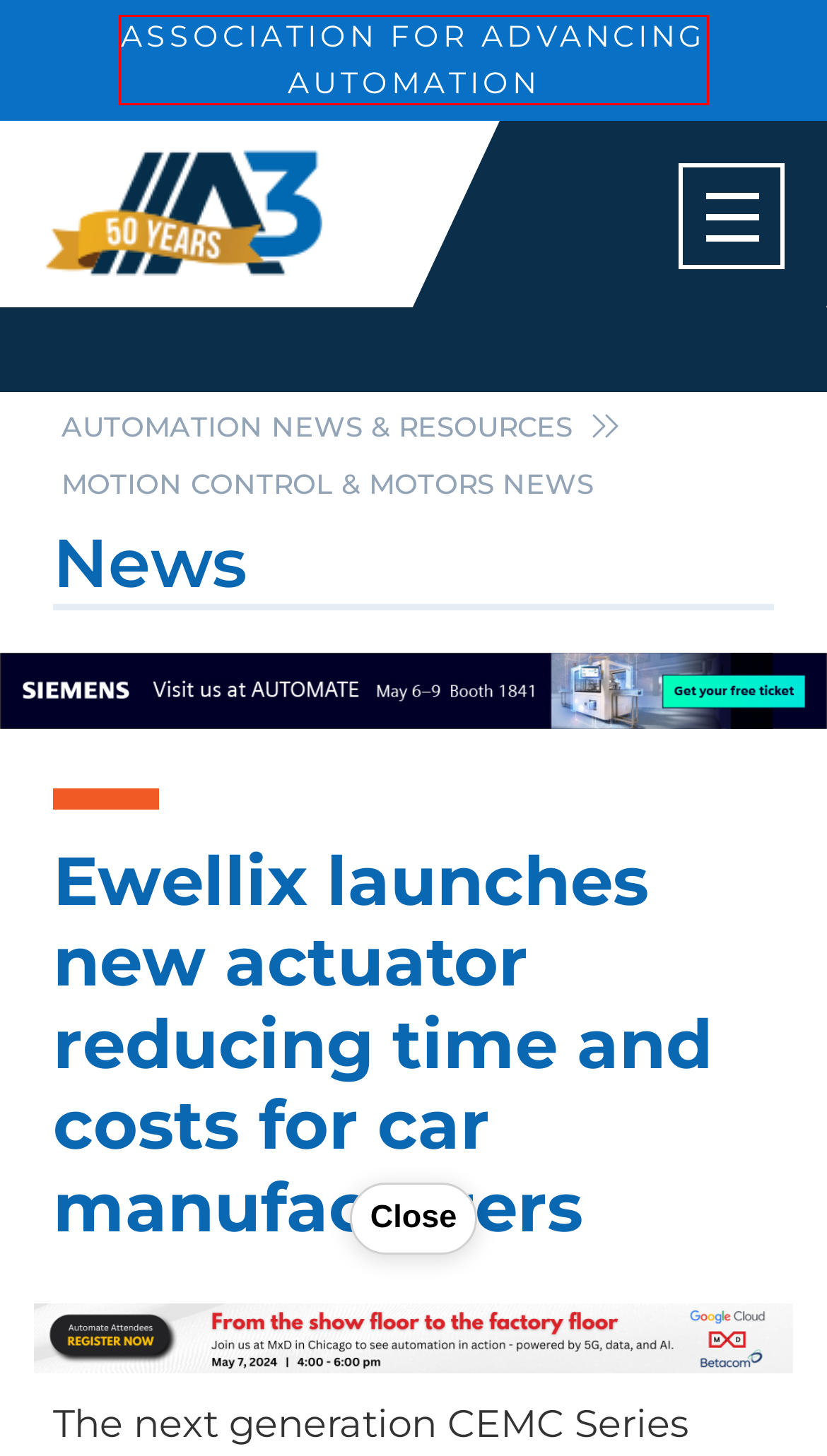A screenshot of a webpage is given, featuring a red bounding box around a UI element. Please choose the webpage description that best aligns with the new webpage after clicking the element in the bounding box. These are the descriptions:
A. Automation News & Resources from A3 | Association for Advancing Automation
B. A3 Association for Advancing Automation
C. Industry Insights: Motion Sees the Benefits of Vision | Motion Control & Motor Association
D. Motion Control Industry News - Association for Advancing Automation
E. Vision Standards | Automate
F. A3 | Humanoid Robot Forum
G. SignInRedirect
H. Siemens at Automate 2024 - Siemens USA

B